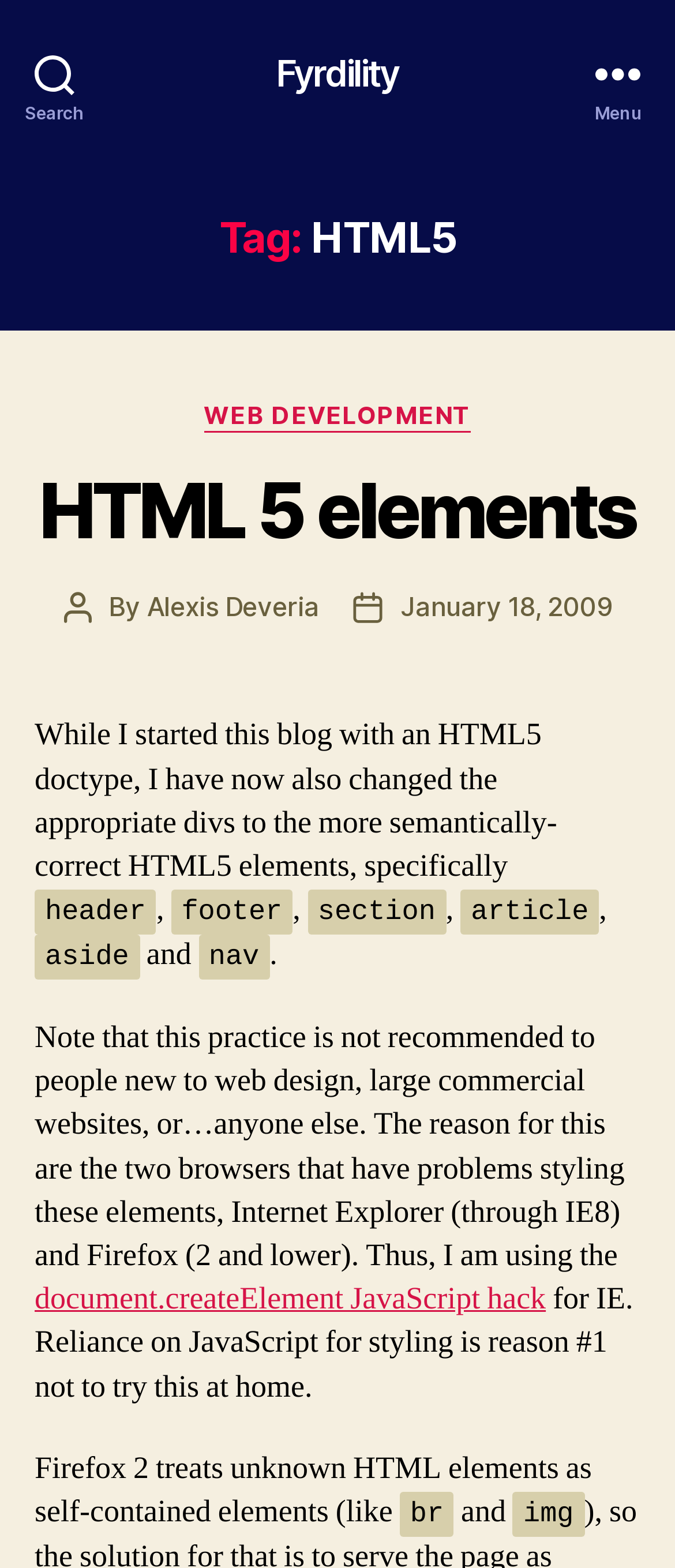What is the date of the post?
Identify the answer in the screenshot and reply with a single word or phrase.

January 18, 2009